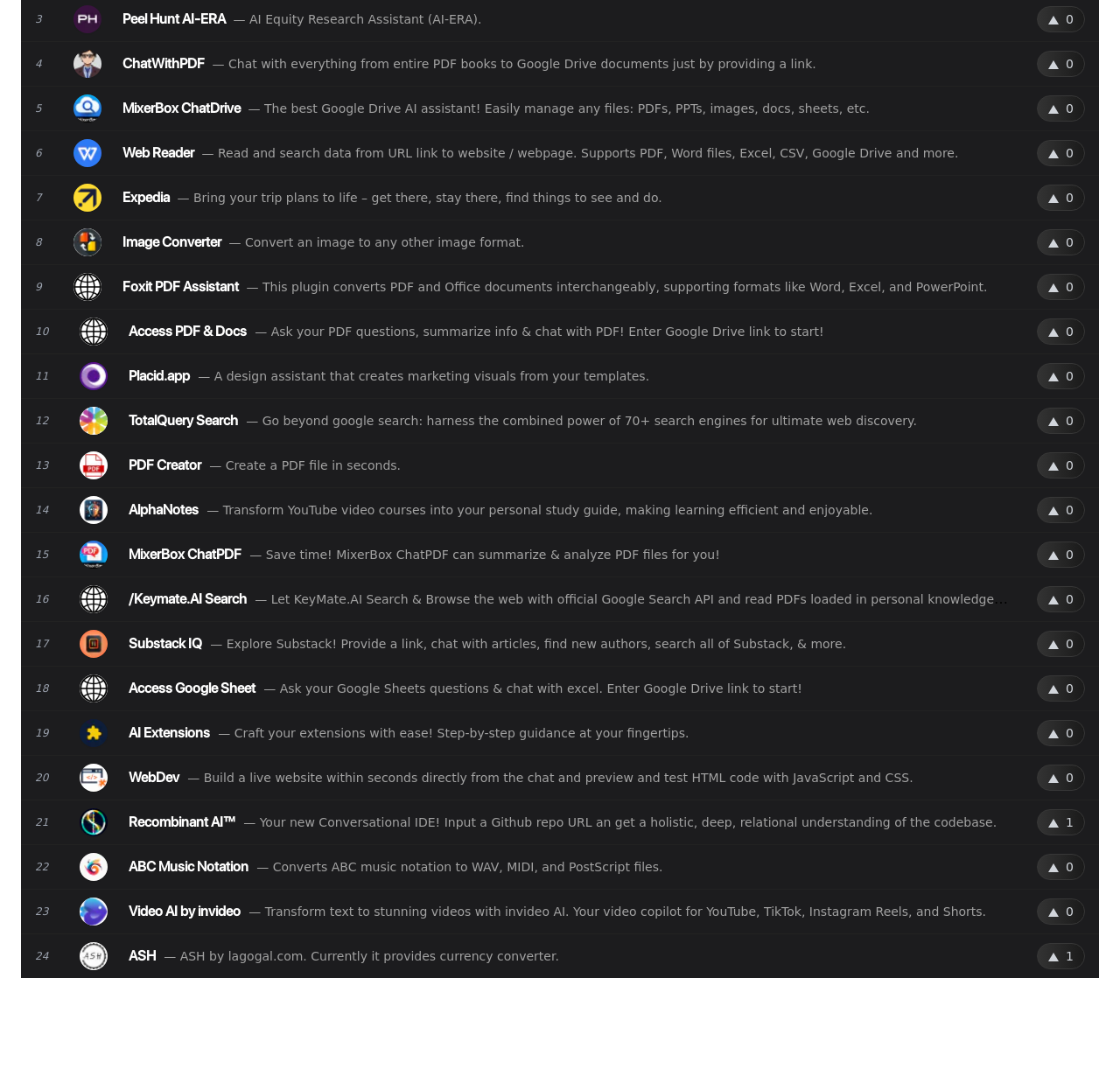Answer the question below using just one word or a short phrase: 
How many 'AI Image' links are on the webpage?

19